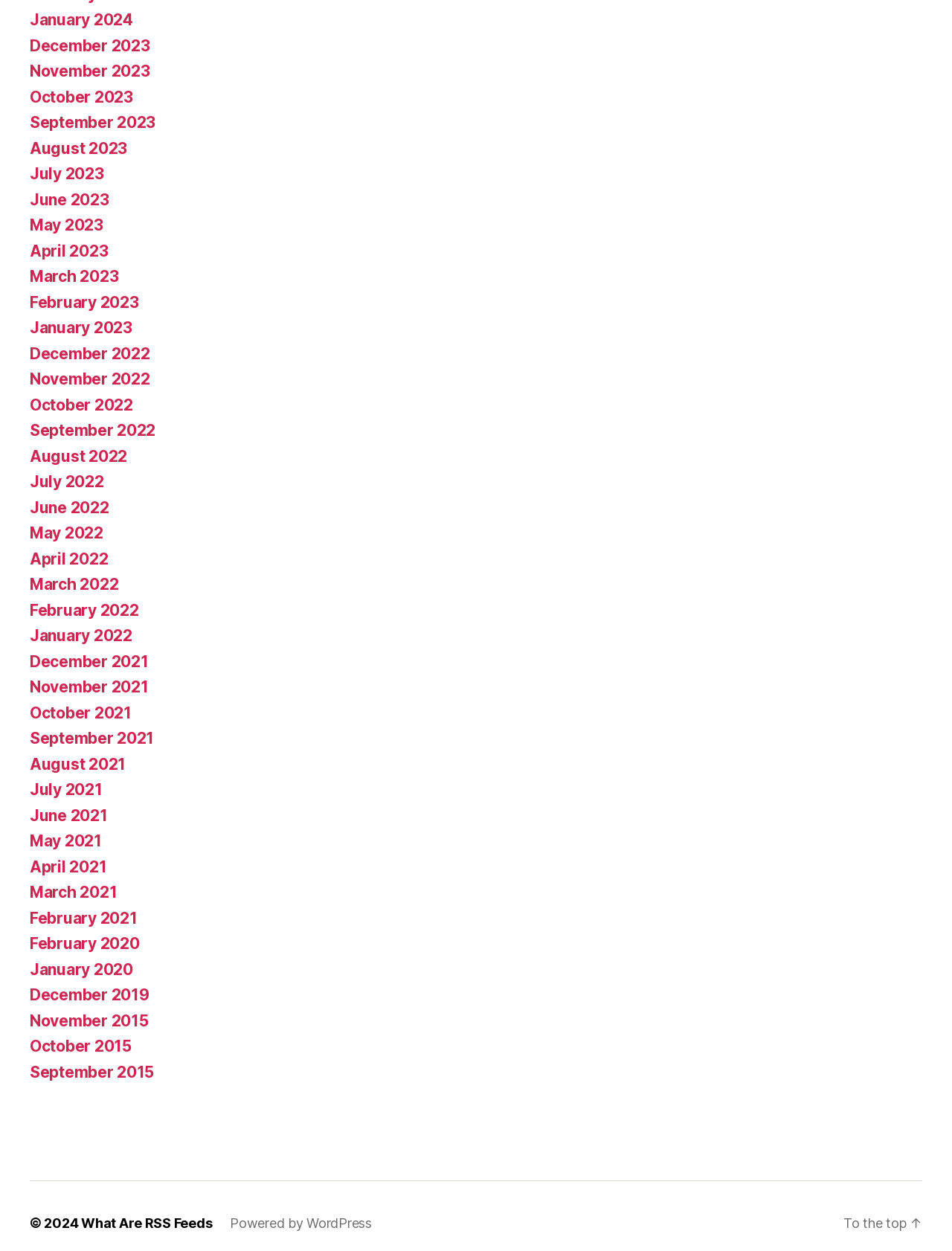Highlight the bounding box coordinates of the element you need to click to perform the following instruction: "View November 2023."

[0.031, 0.049, 0.157, 0.064]